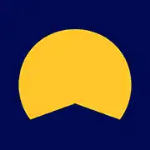Deliver an in-depth description of the image, highlighting major points.

The image features a stylized logo representing "Betterment," a well-known investment and financial planning platform. The logo consists of a vibrant yellow half-circle with a small triangular cut-out at the bottom, set against a deep blue background. This design conveys a sense of optimism and forward-thinking, aligning with Betterment's mission to simplify the investment process and make personal finance more accessible. Betterment offers a variety of financial services including IRAs and investment accounts, emphasizing user-friendly technology and personalized financial advice.